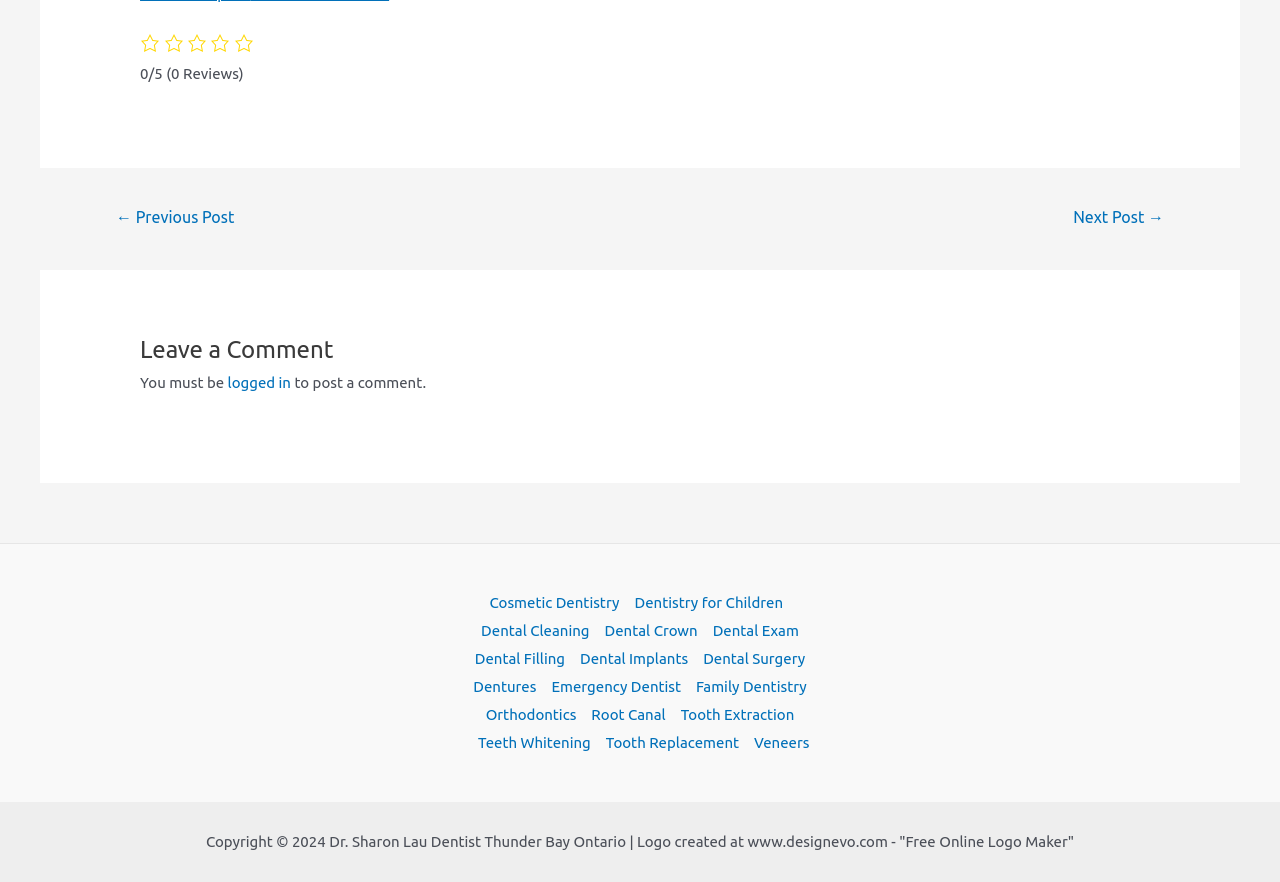From the webpage screenshot, predict the bounding box coordinates (top-left x, top-left y, bottom-right x, bottom-right y) for the UI element described here: Root Canal

[0.456, 0.795, 0.526, 0.826]